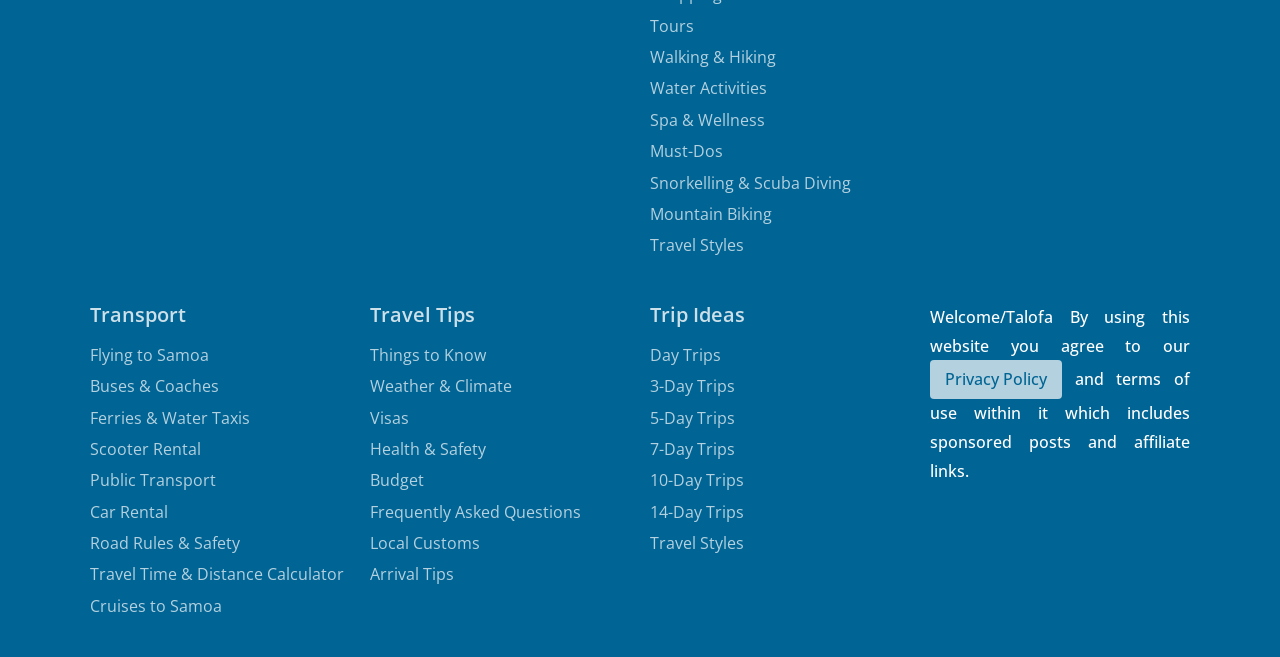Highlight the bounding box of the UI element that corresponds to this description: "Snorkelling & Scuba Diving".

[0.508, 0.261, 0.665, 0.295]